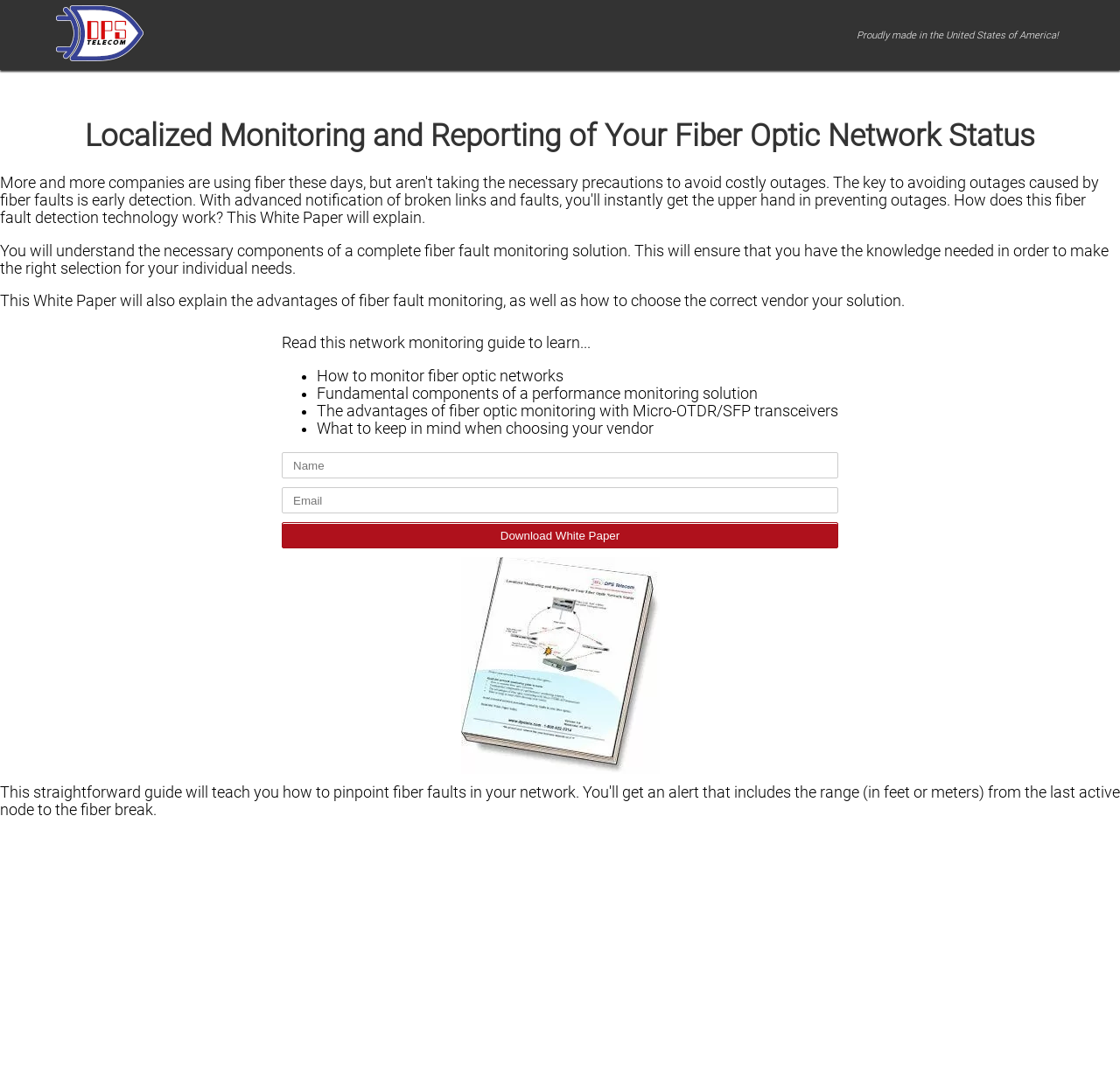What can be downloaded from this webpage?
Using the image as a reference, answer the question with a short word or phrase.

White Paper